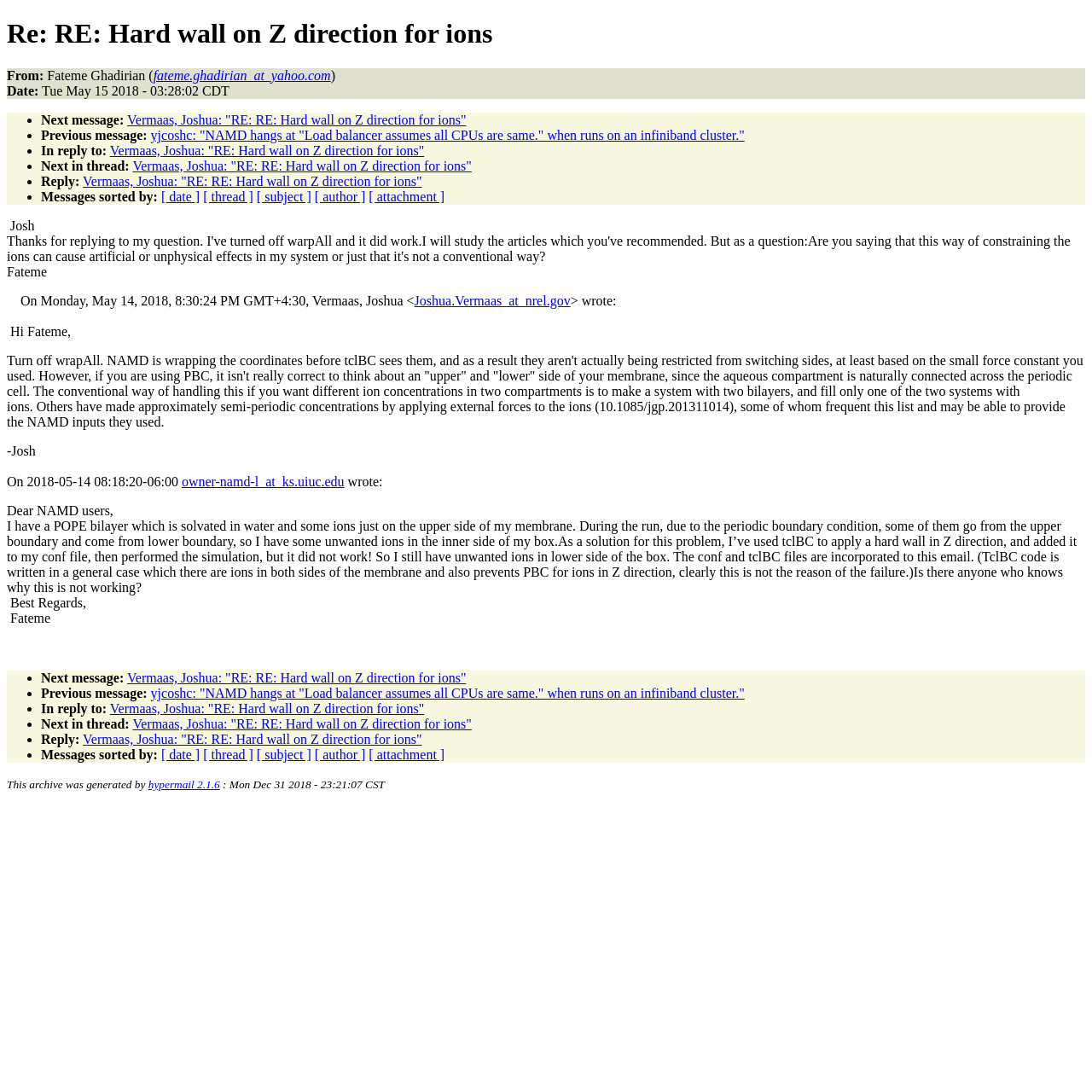Pinpoint the bounding box coordinates of the clickable area needed to execute the instruction: "Search for something". The coordinates should be specified as four float numbers between 0 and 1, i.e., [left, top, right, bottom].

None